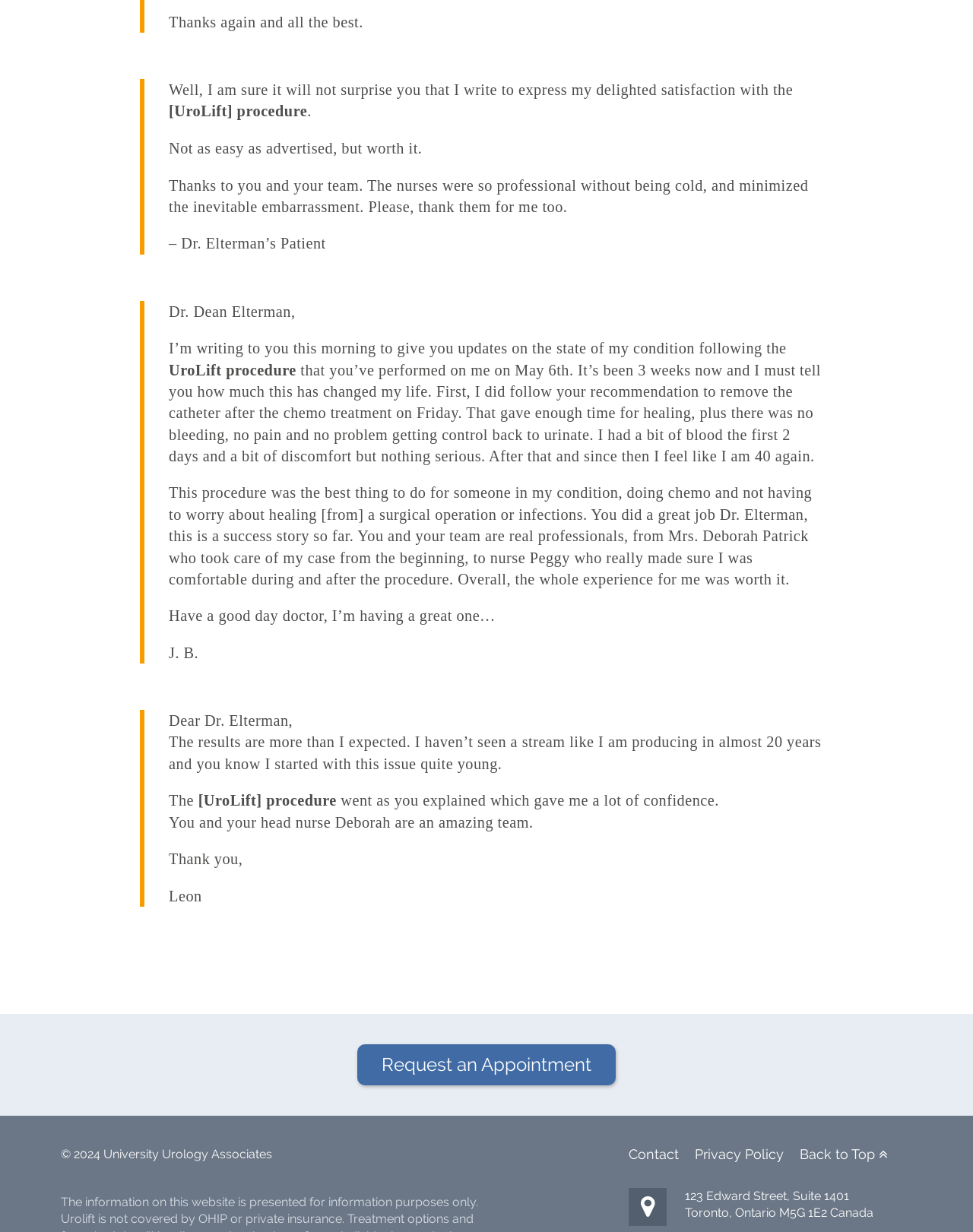What is the name of the doctor mentioned in the testimonials?
We need a detailed and exhaustive answer to the question. Please elaborate.

The name of the doctor mentioned in the testimonials is Dr. Elterman, which is extracted from the text content of the blockquote elements.